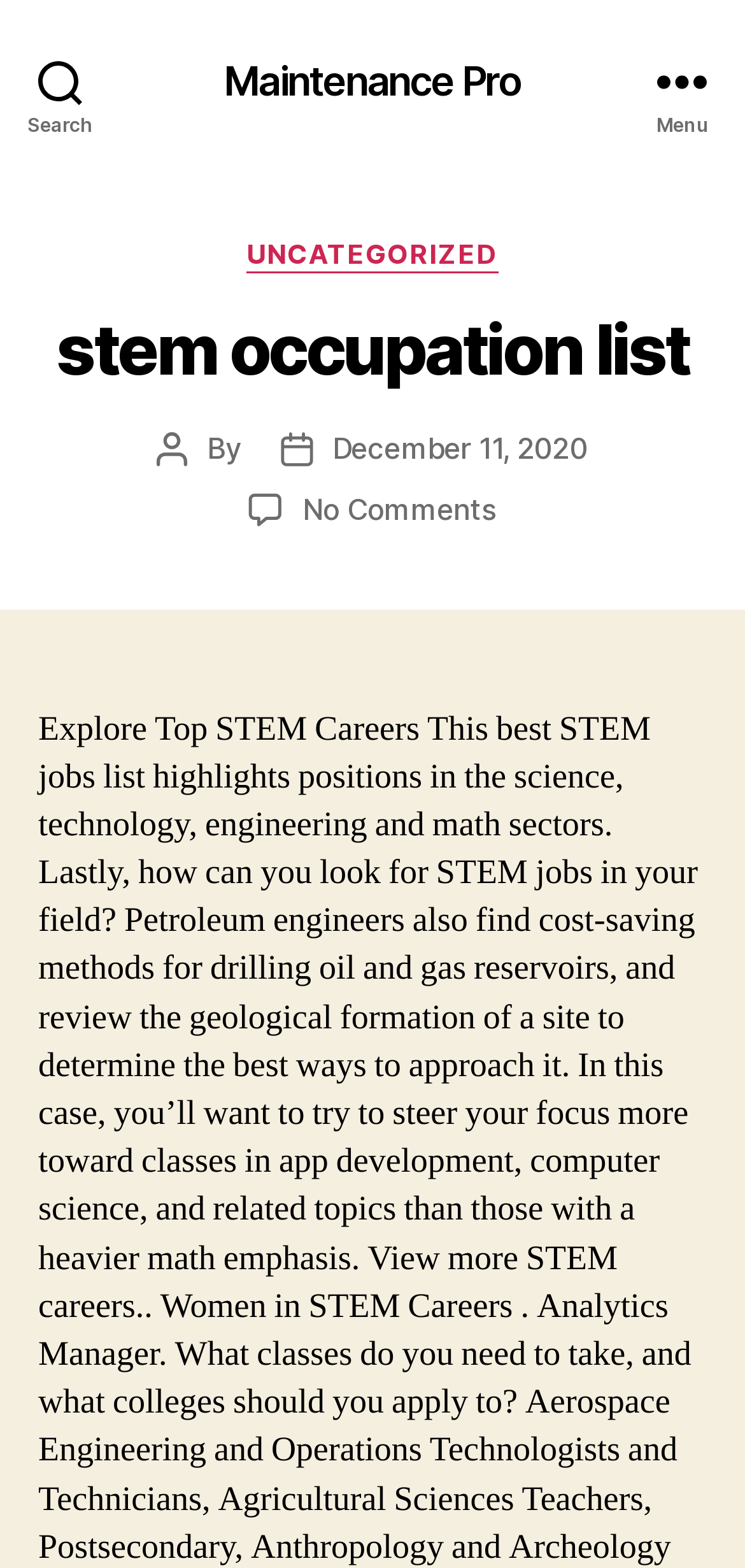Please give a succinct answer to the question in one word or phrase:
What is the author of the latest article?

Not specified